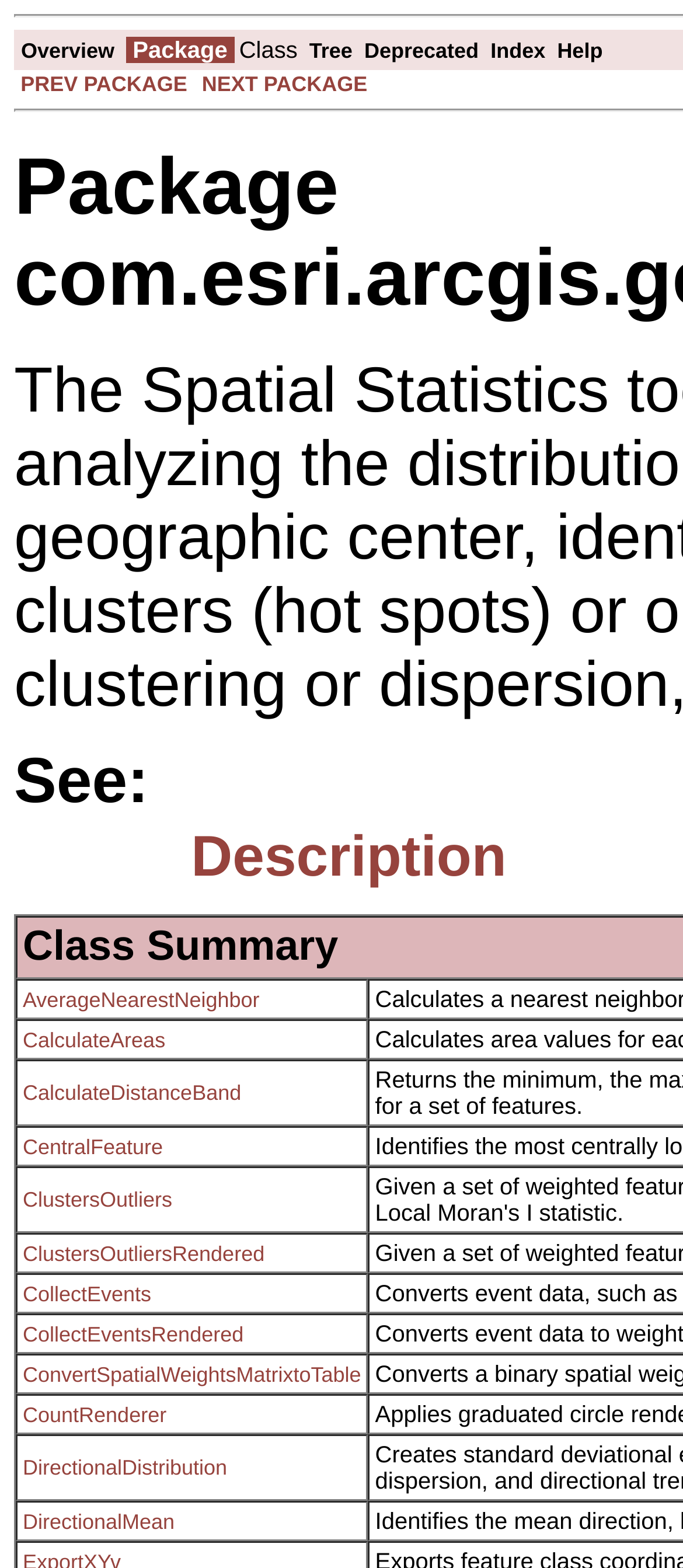Given the element description, predict the bounding box coordinates in the format (top-left x, top-left y, bottom-right x, bottom-right y). Make sure all values are between 0 and 1. Here is the element description: CentralFeature

[0.033, 0.723, 0.239, 0.739]